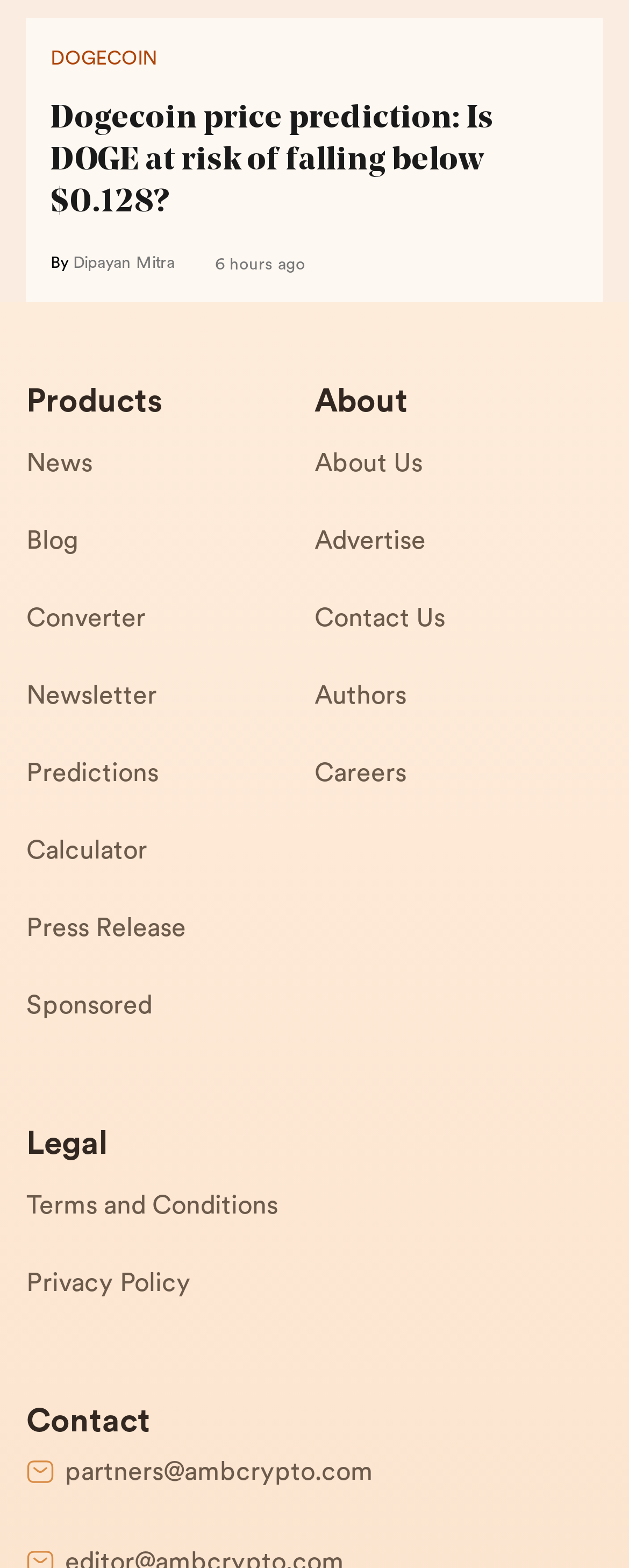Provide the bounding box coordinates for the area that should be clicked to complete the instruction: "Click on Dogecoin price prediction".

[0.08, 0.063, 0.92, 0.143]